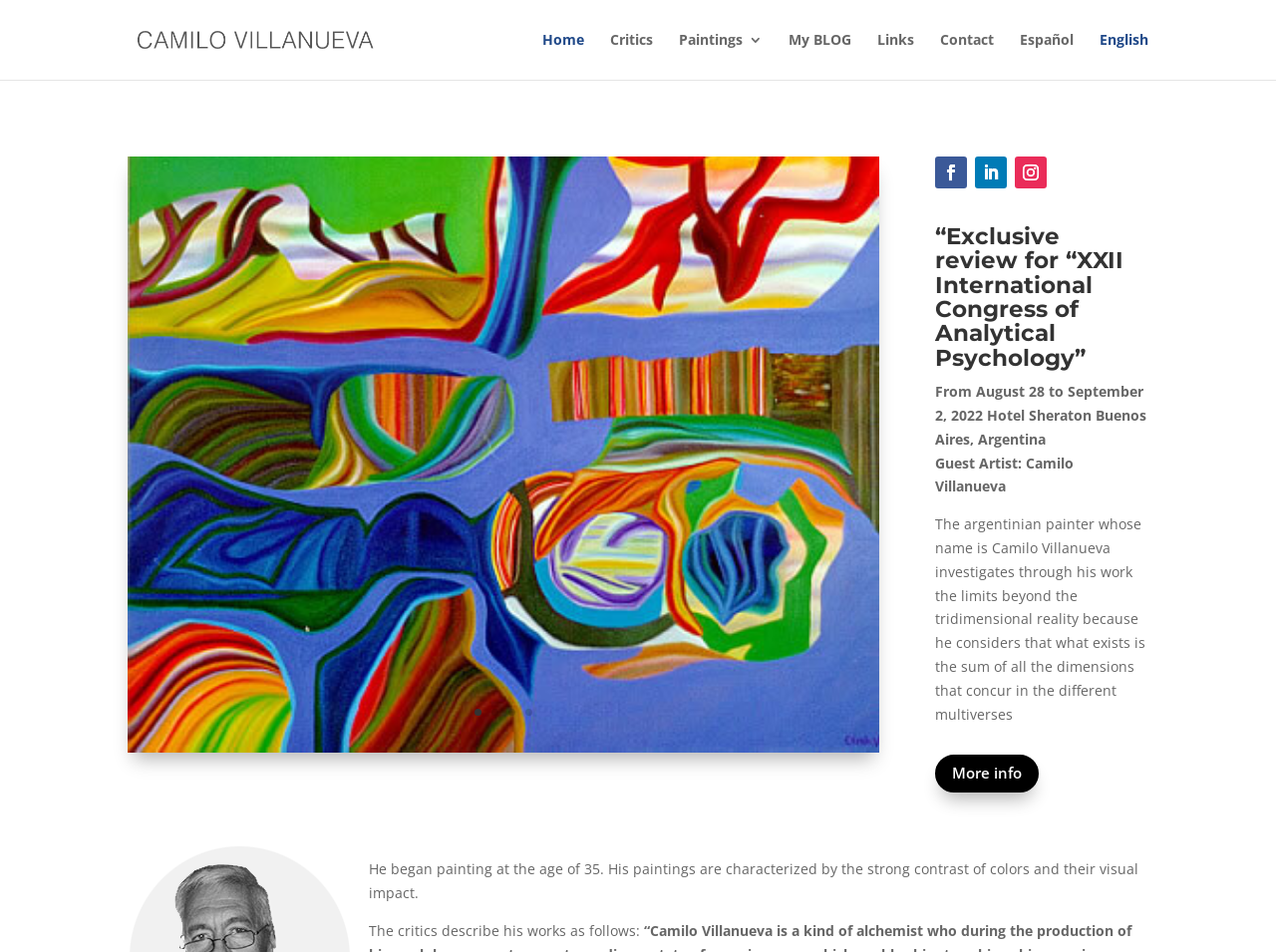Pinpoint the bounding box coordinates of the element you need to click to execute the following instruction: "Switch to English language". The bounding box should be represented by four float numbers between 0 and 1, in the format [left, top, right, bottom].

[0.862, 0.035, 0.9, 0.084]